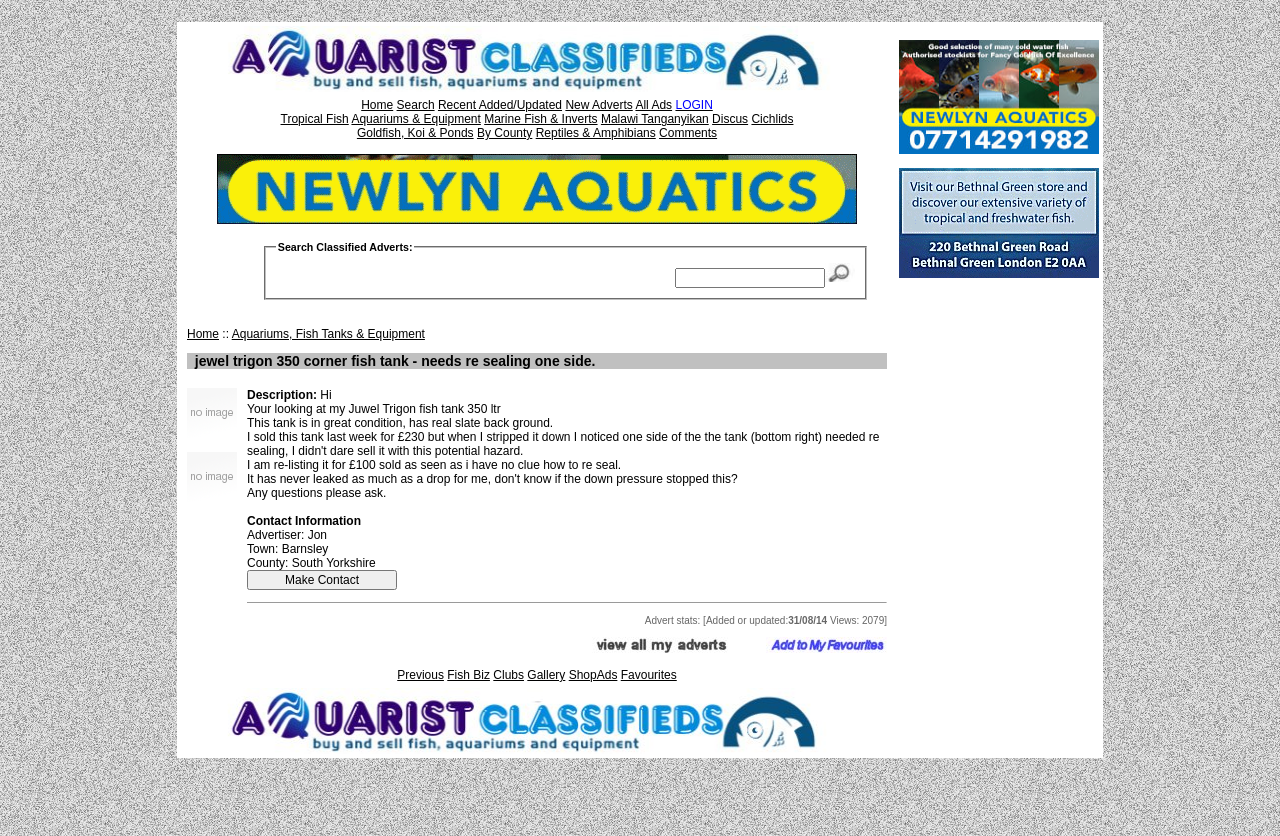Determine the main headline of the webpage and provide its text.

  jewel trigon 350 corner fish tank - needs re sealing one side.